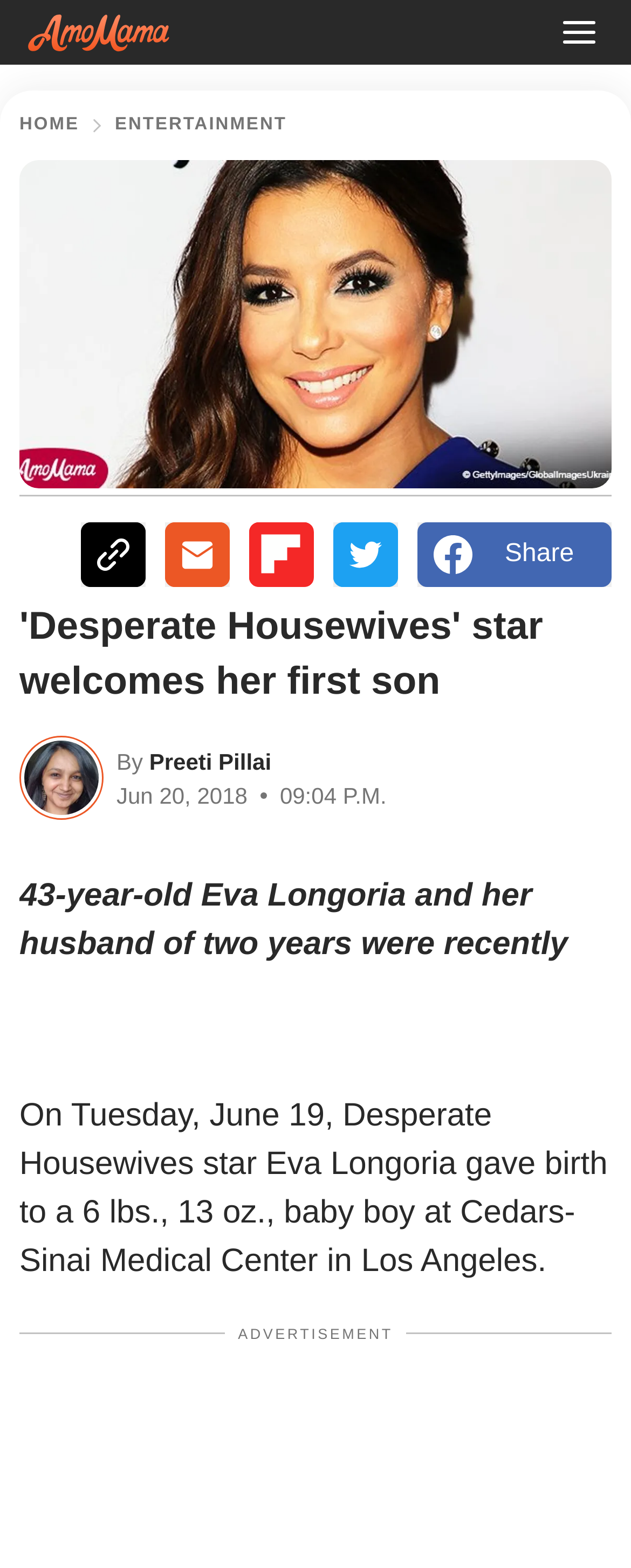What is the text of the webpage's headline?

'Desperate Housewives' star welcomes her first son